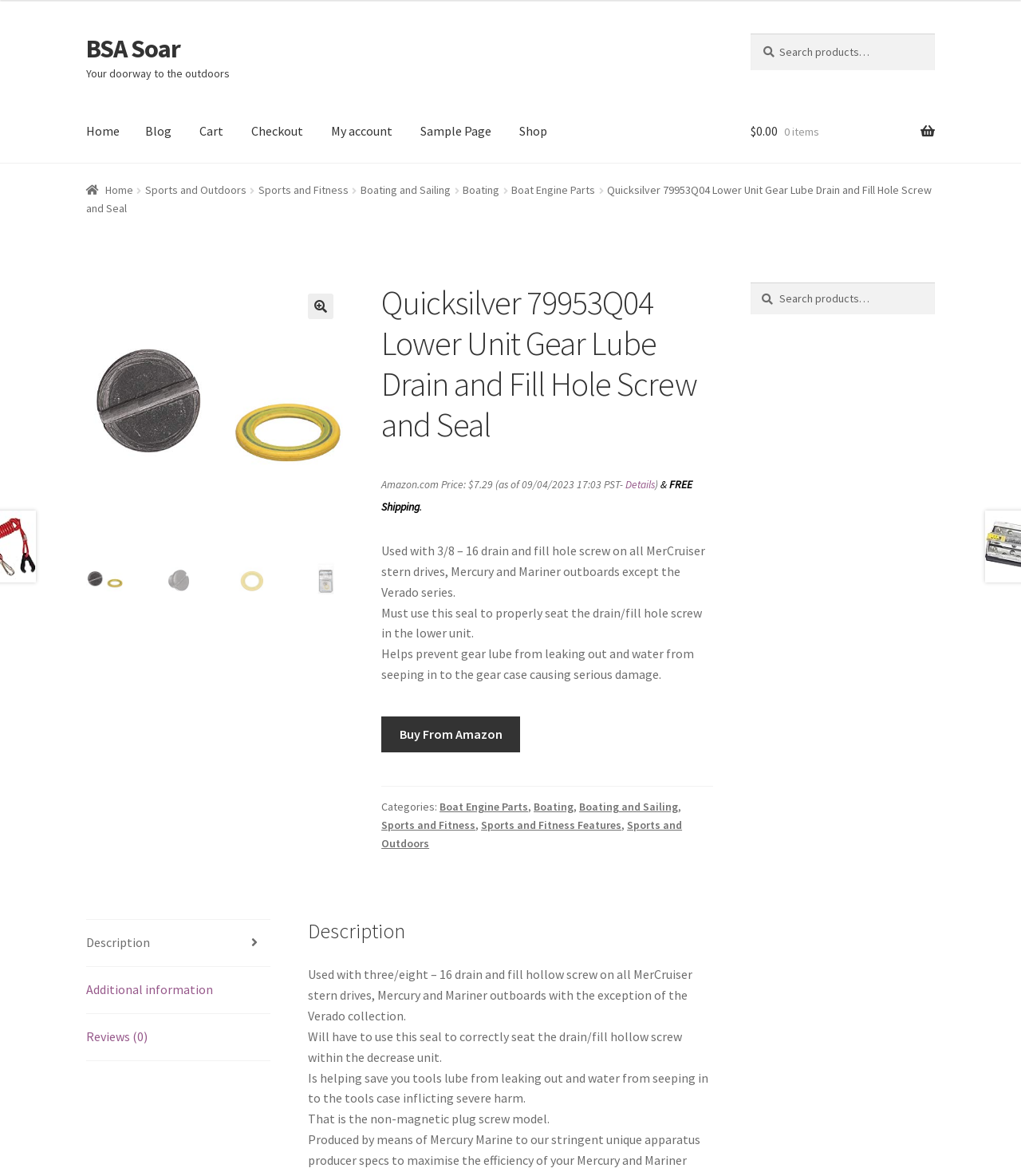Please identify the bounding box coordinates of the element on the webpage that should be clicked to follow this instruction: "View product details". The bounding box coordinates should be given as four float numbers between 0 and 1, formatted as [left, top, right, bottom].

[0.613, 0.406, 0.641, 0.418]